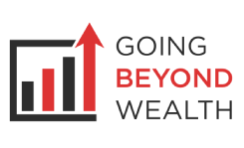What is the name of the company?
Identify the answer in the screenshot and reply with a single word or phrase.

Going Beyond Wealth